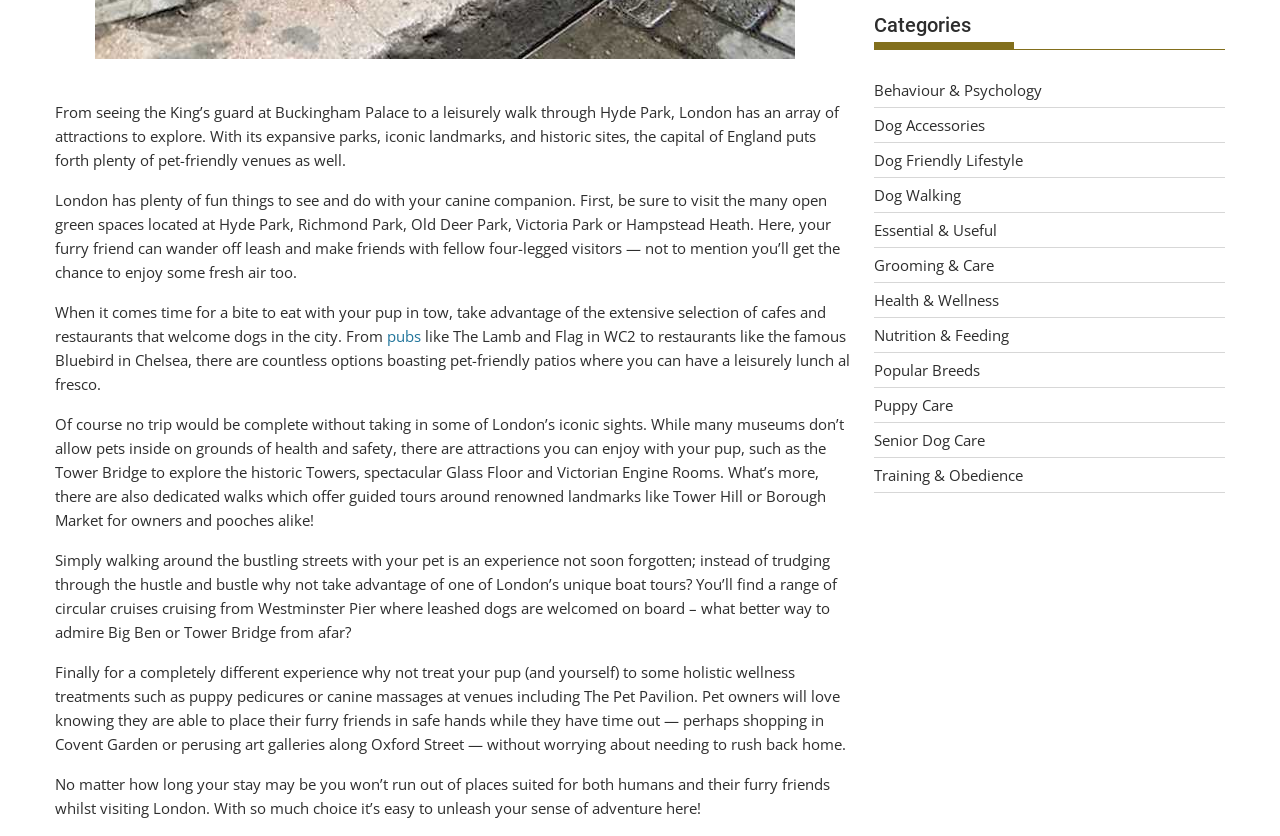Identify the bounding box for the UI element described as: "Popular Breeds". The coordinates should be four float numbers between 0 and 1, i.e., [left, top, right, bottom].

[0.683, 0.43, 0.766, 0.454]